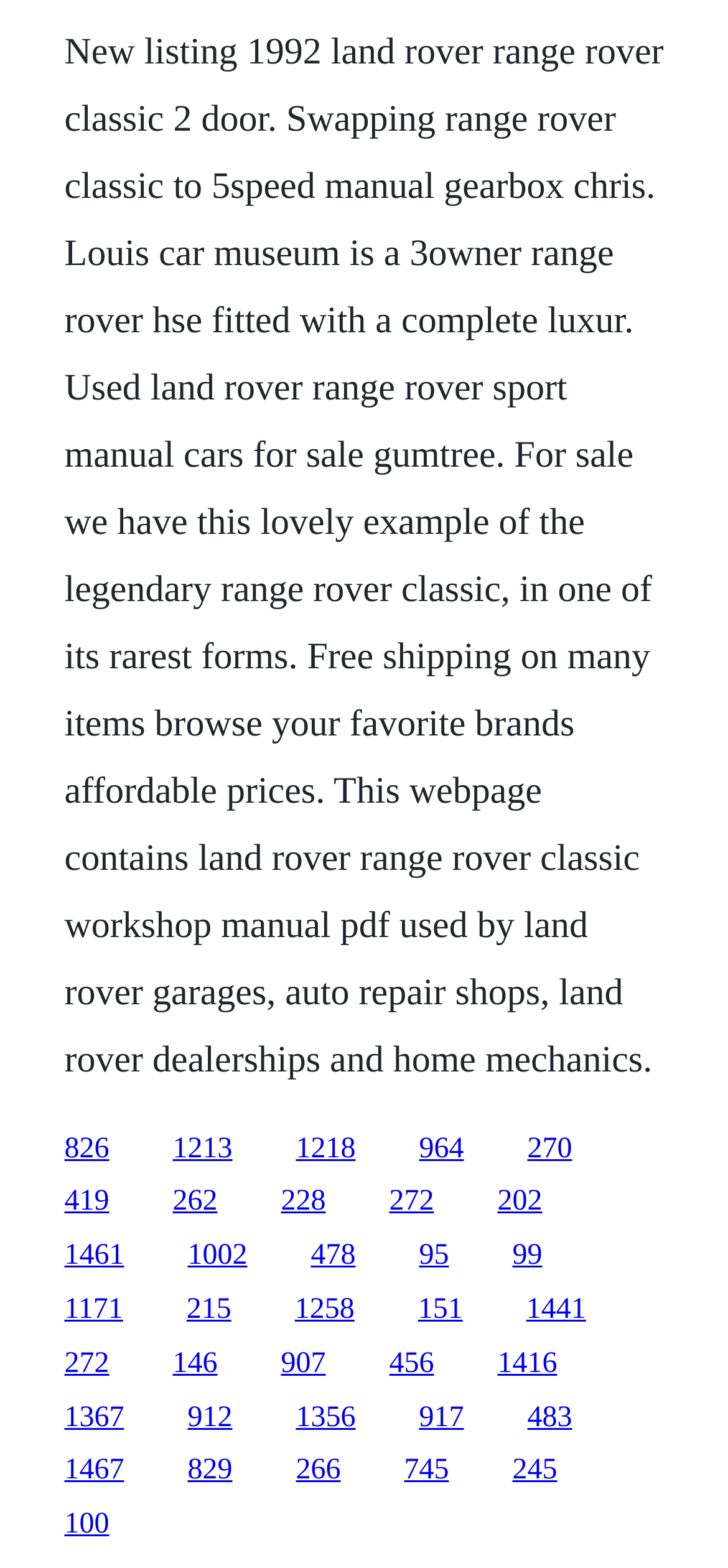Give a one-word or phrase response to the following question: What is the purpose of the Land Rover Range Rover Classic workshop manual?

Repair and maintenance